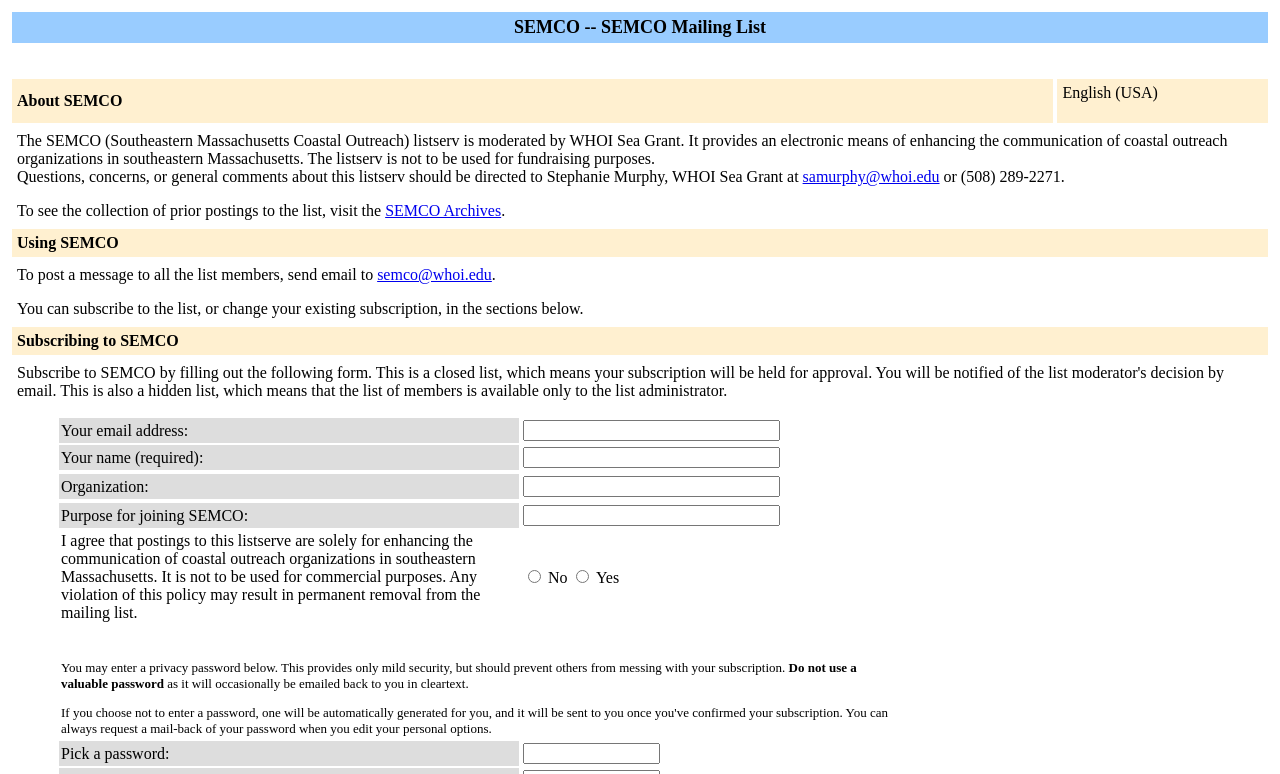Given the element description: "SEMCO Archives", predict the bounding box coordinates of this UI element. The coordinates must be four float numbers between 0 and 1, given as [left, top, right, bottom].

[0.301, 0.261, 0.392, 0.283]